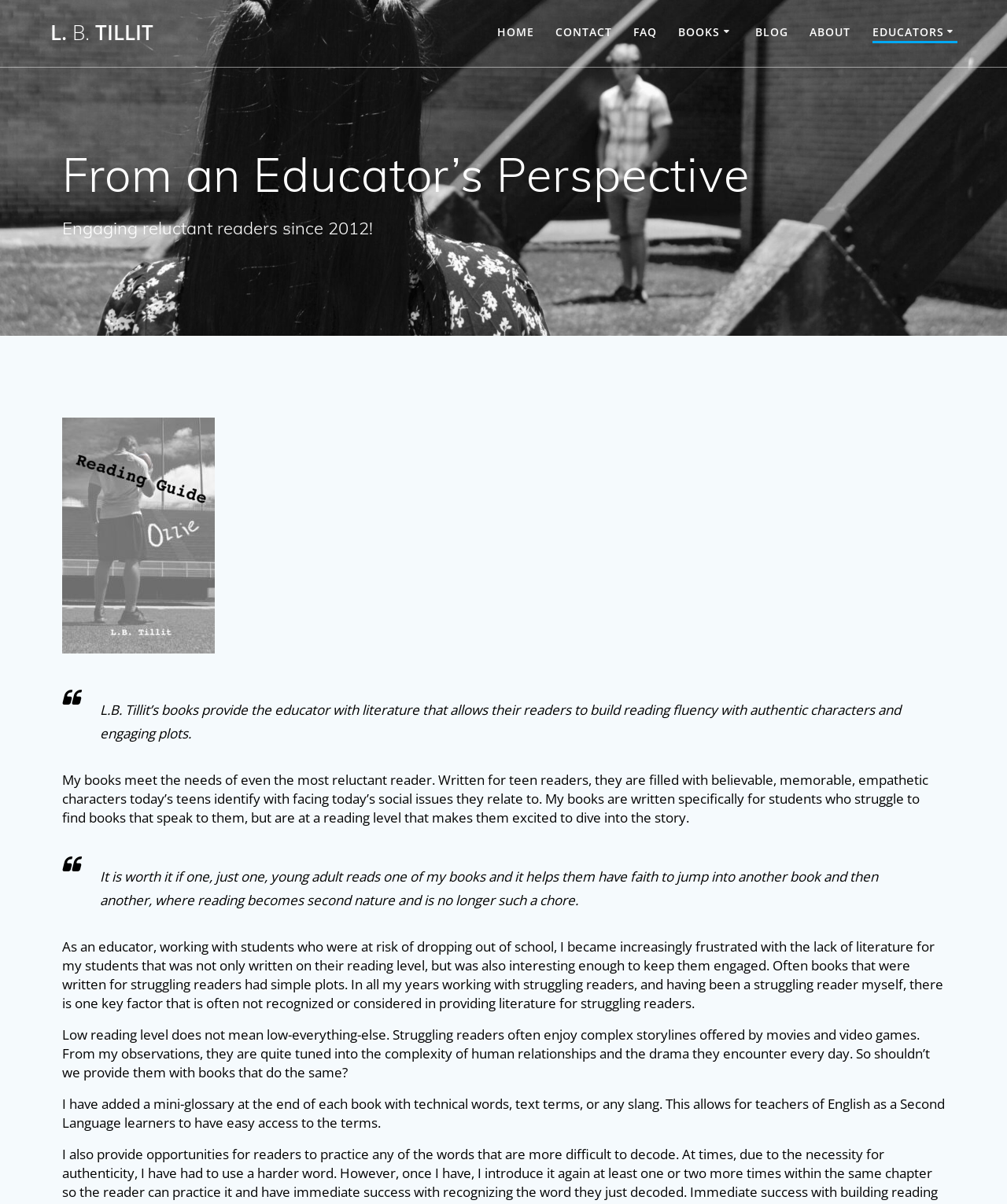Determine the bounding box coordinates of the region that needs to be clicked to achieve the task: "Visit the 'HOME' page".

[0.494, 0.019, 0.53, 0.036]